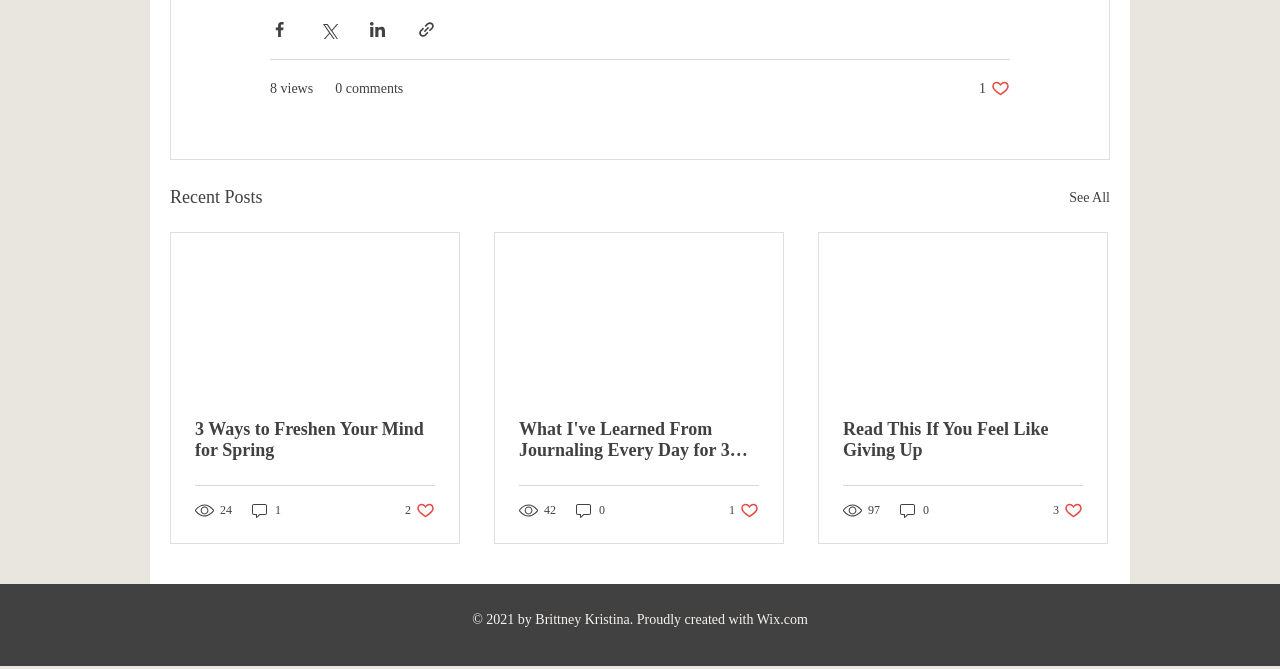Locate the bounding box coordinates of the element you need to click to accomplish the task described by this instruction: "Share via Facebook".

[0.211, 0.029, 0.226, 0.058]